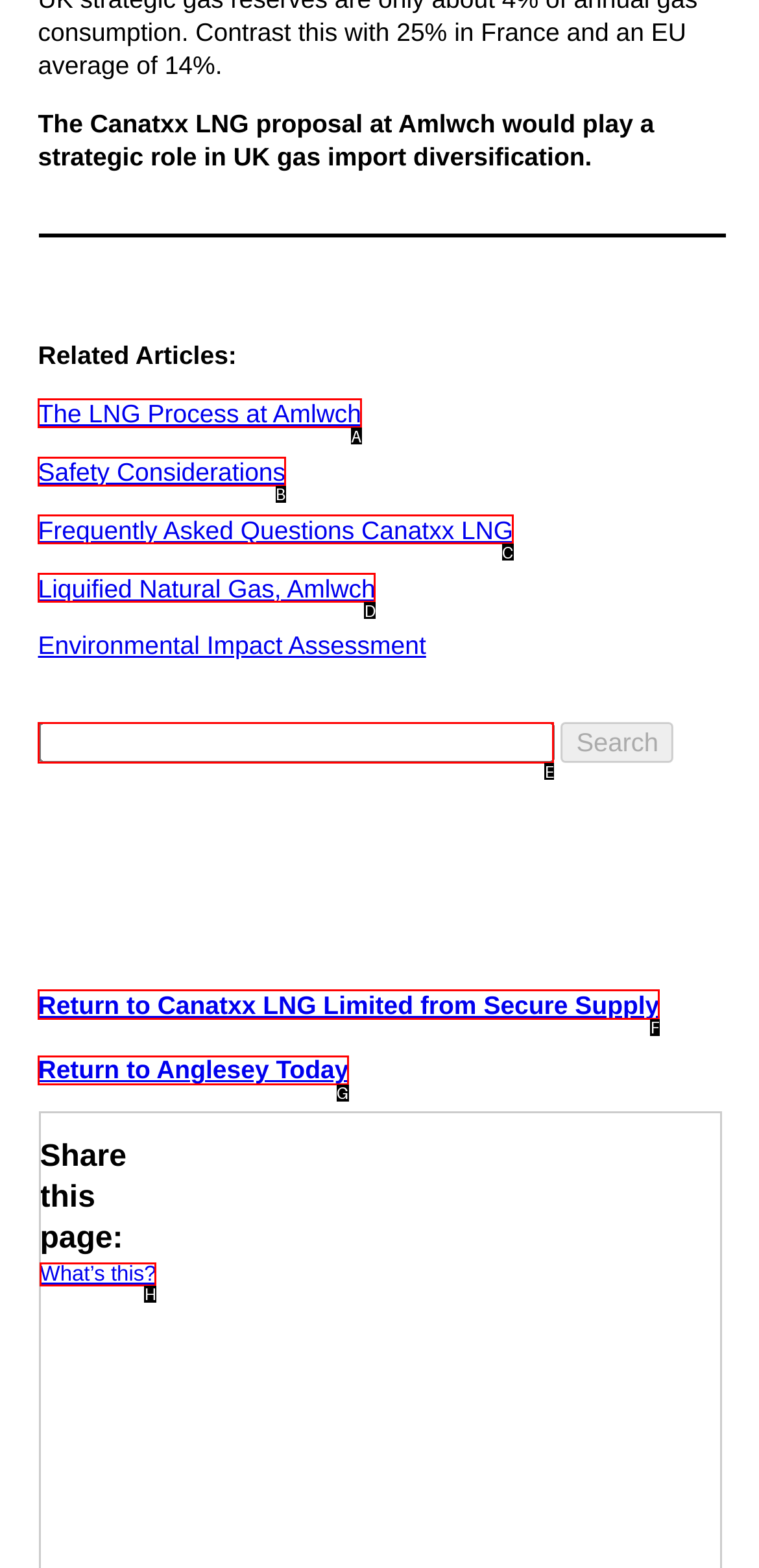Identify the correct UI element to click on to achieve the task: go to previous page. Provide the letter of the appropriate element directly from the available choices.

None